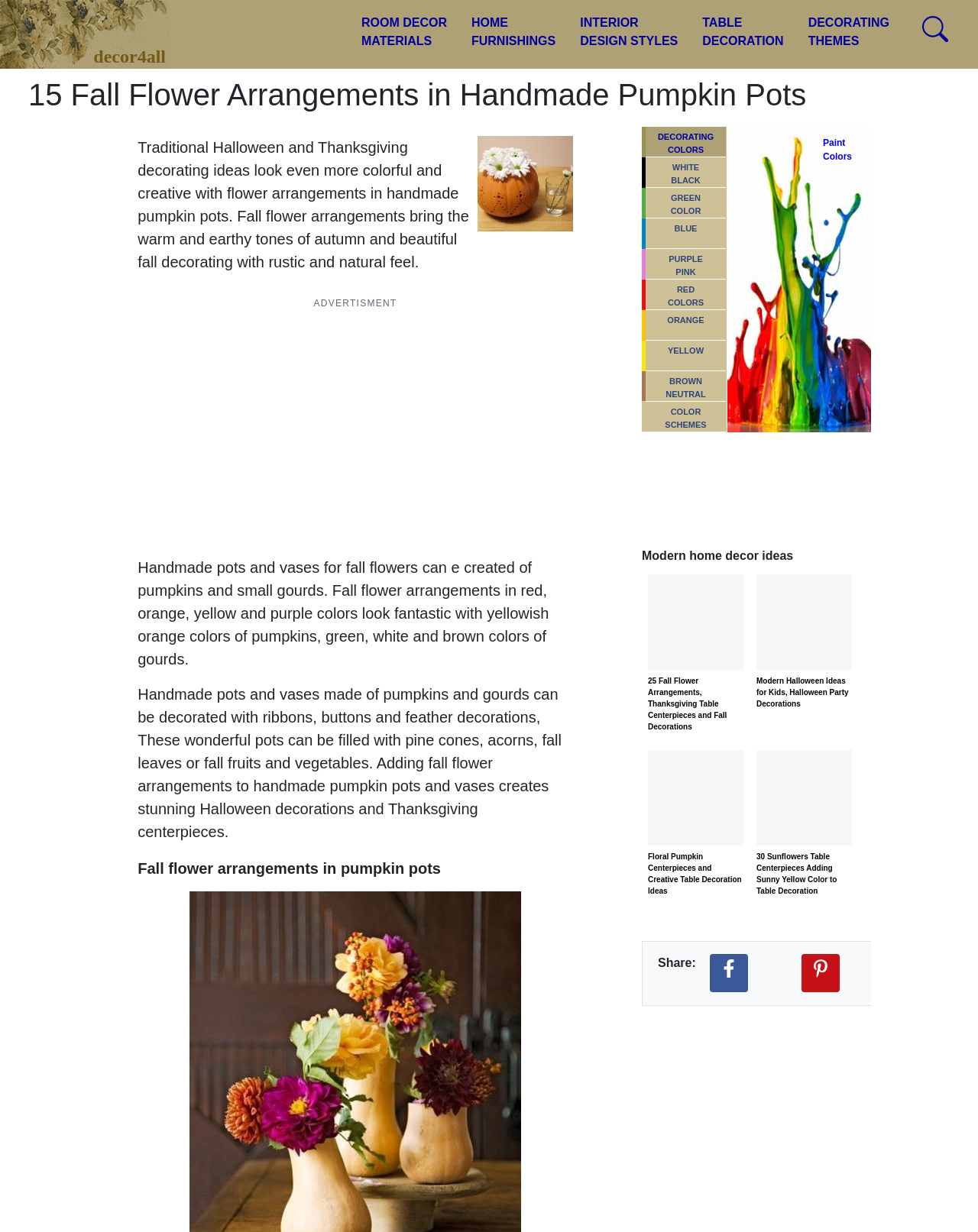Locate the UI element described as follows: "ROOM DECORMATERIALS". Return the bounding box coordinates as four float numbers between 0 and 1 in the order [left, top, right, bottom].

[0.357, 0.006, 0.47, 0.046]